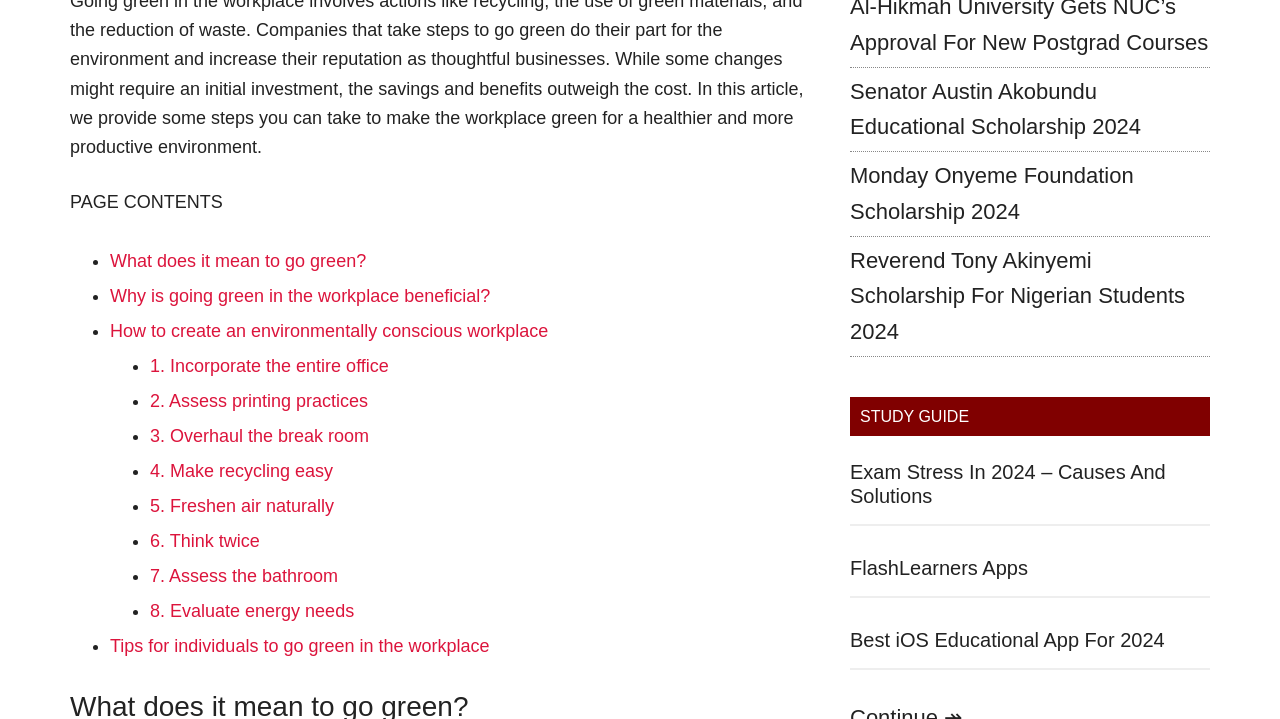Using the webpage screenshot, find the UI element described by 6. Think twice. Provide the bounding box coordinates in the format (top-left x, top-left y, bottom-right x, bottom-right y), ensuring all values are floating point numbers between 0 and 1.

[0.117, 0.738, 0.203, 0.766]